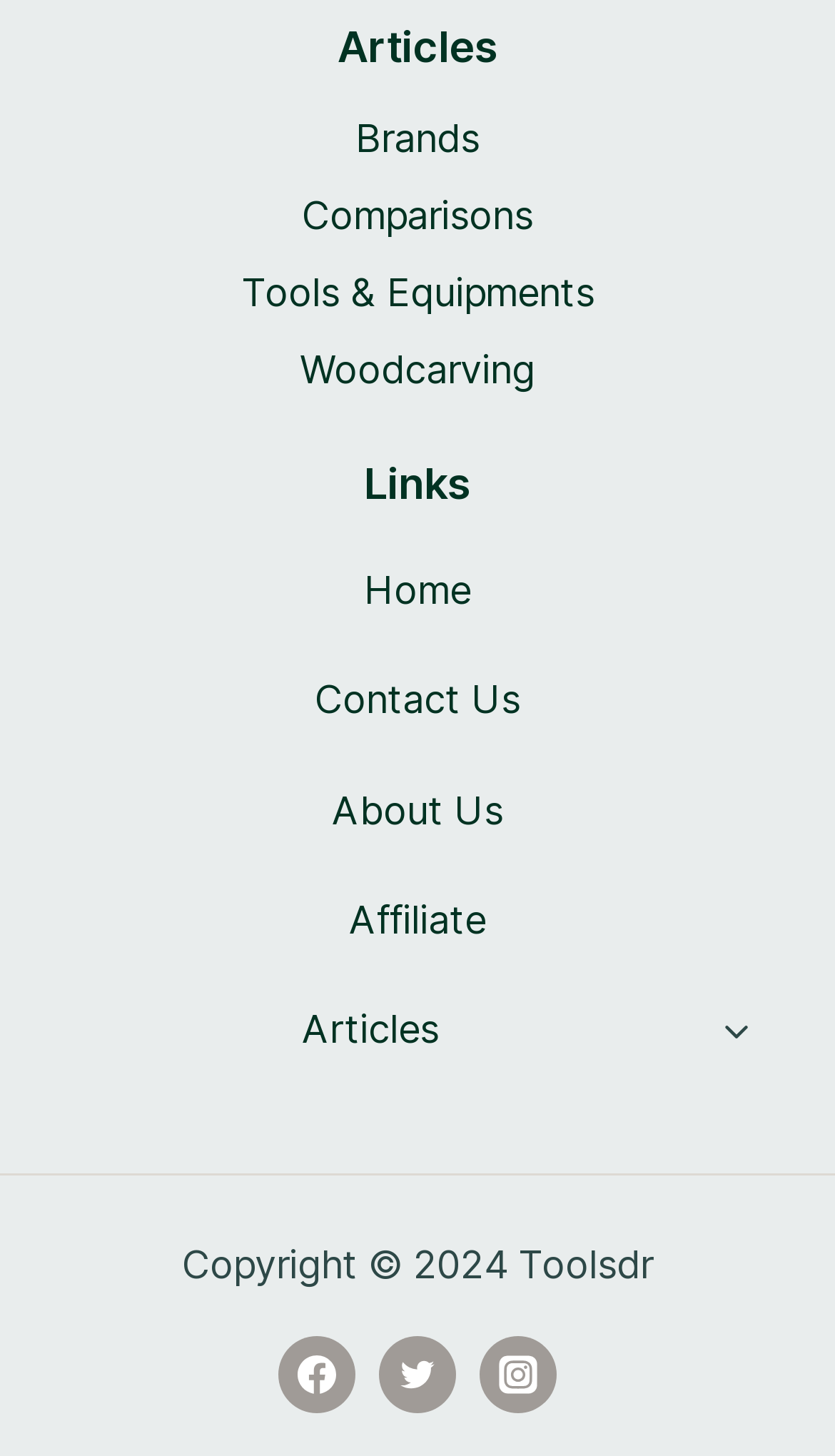Kindly determine the bounding box coordinates for the area that needs to be clicked to execute this instruction: "Follow the 'Facebook' link".

[0.334, 0.917, 0.426, 0.97]